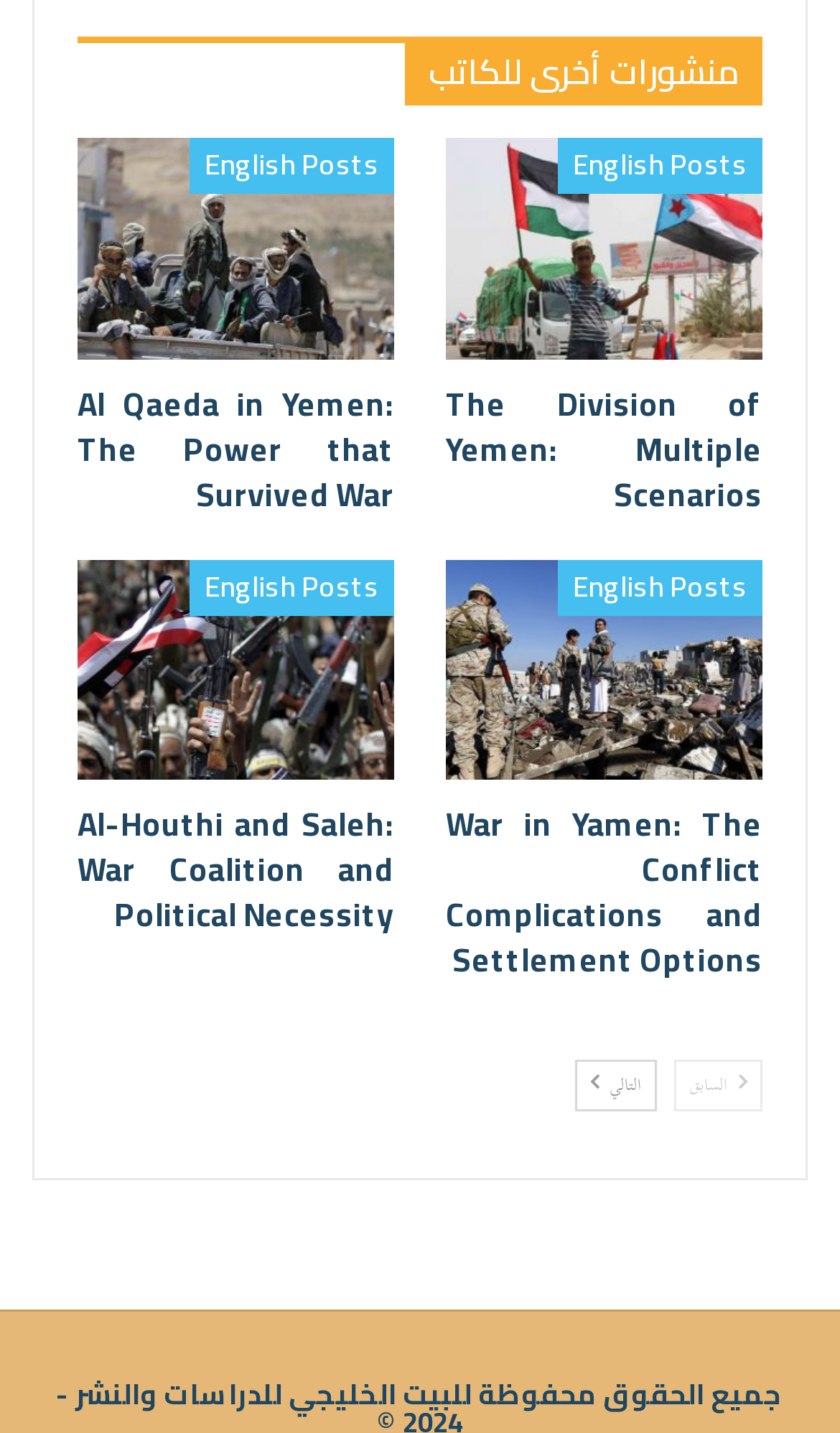Given the webpage screenshot and the description, determine the bounding box coordinates (top-left x, top-left y, bottom-right x, bottom-right y) that define the location of the UI element matching this description: English Posts

[0.664, 0.096, 0.908, 0.136]